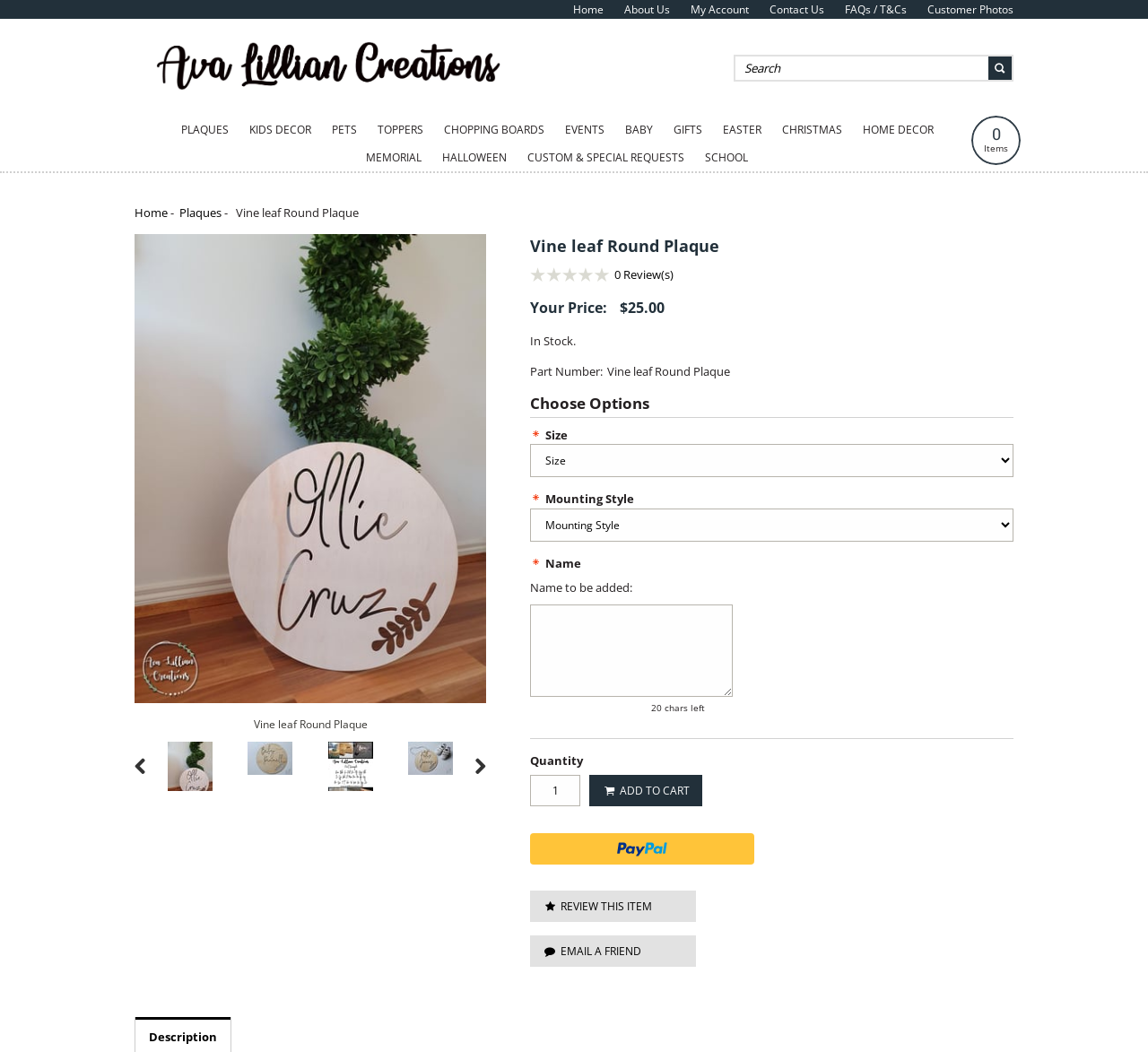Identify the bounding box for the UI element that is described as follows: "Halloween".

[0.377, 0.137, 0.449, 0.163]